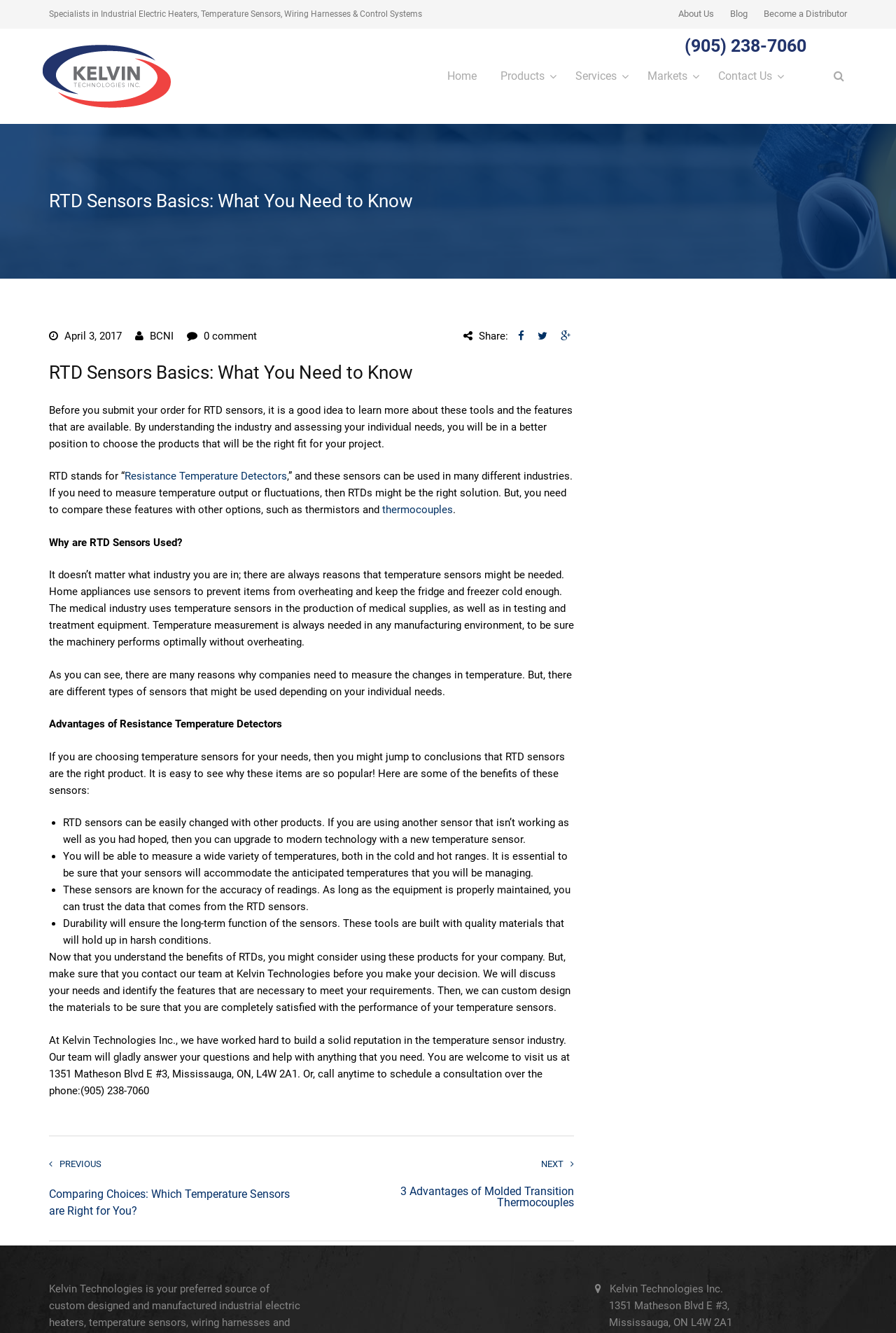Pinpoint the bounding box coordinates of the clickable area needed to execute the instruction: "Click on 'Contact Us'". The coordinates should be specified as four float numbers between 0 and 1, i.e., [left, top, right, bottom].

[0.801, 0.052, 0.861, 0.062]